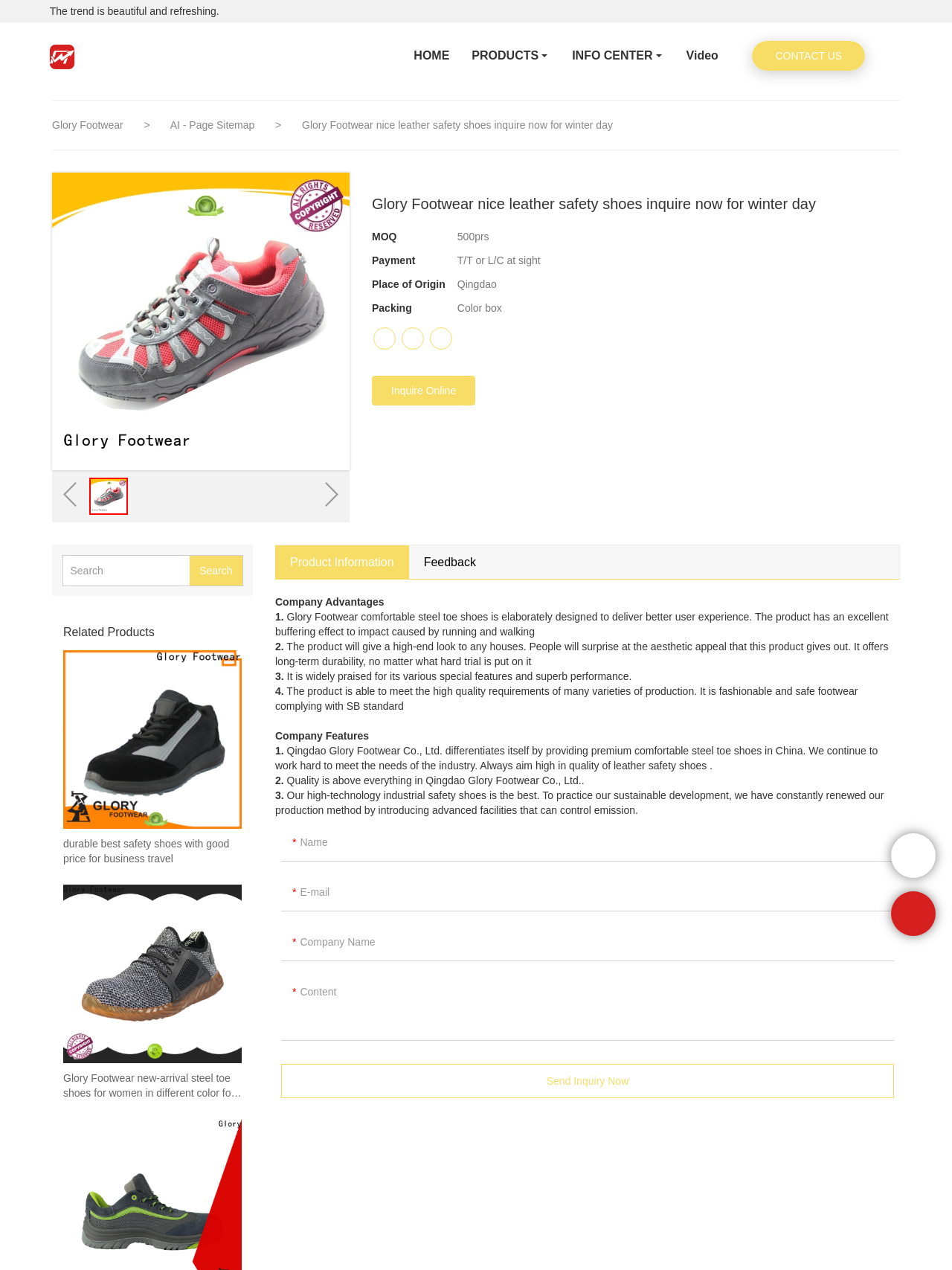Please determine the bounding box coordinates for the element that should be clicked to follow these instructions: "Send an inquiry now".

[0.295, 0.838, 0.939, 0.865]